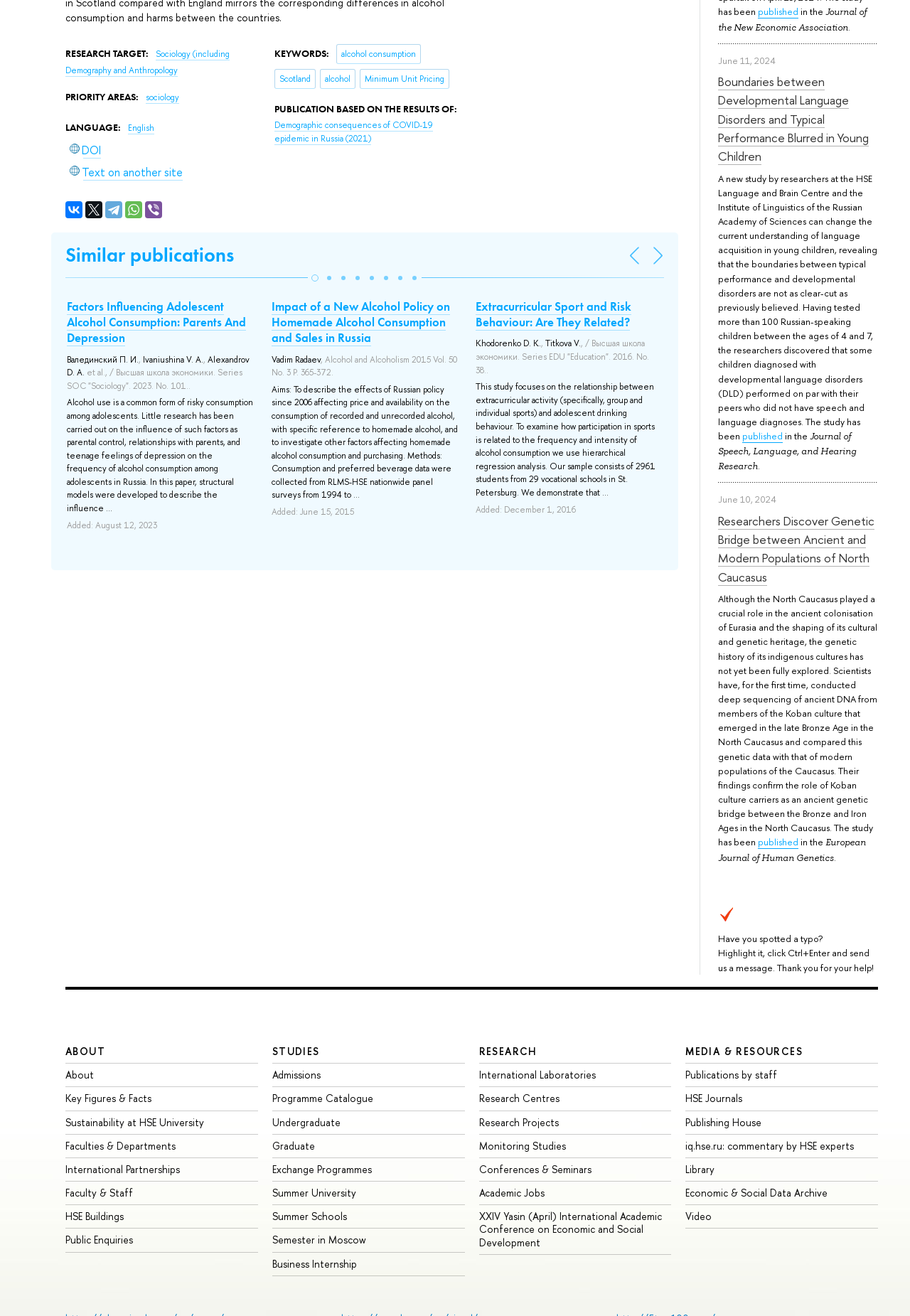Determine the bounding box coordinates of the clickable element to complete this instruction: "Go to Frankli". Provide the coordinates in the format of four float numbers between 0 and 1, [left, top, right, bottom].

None